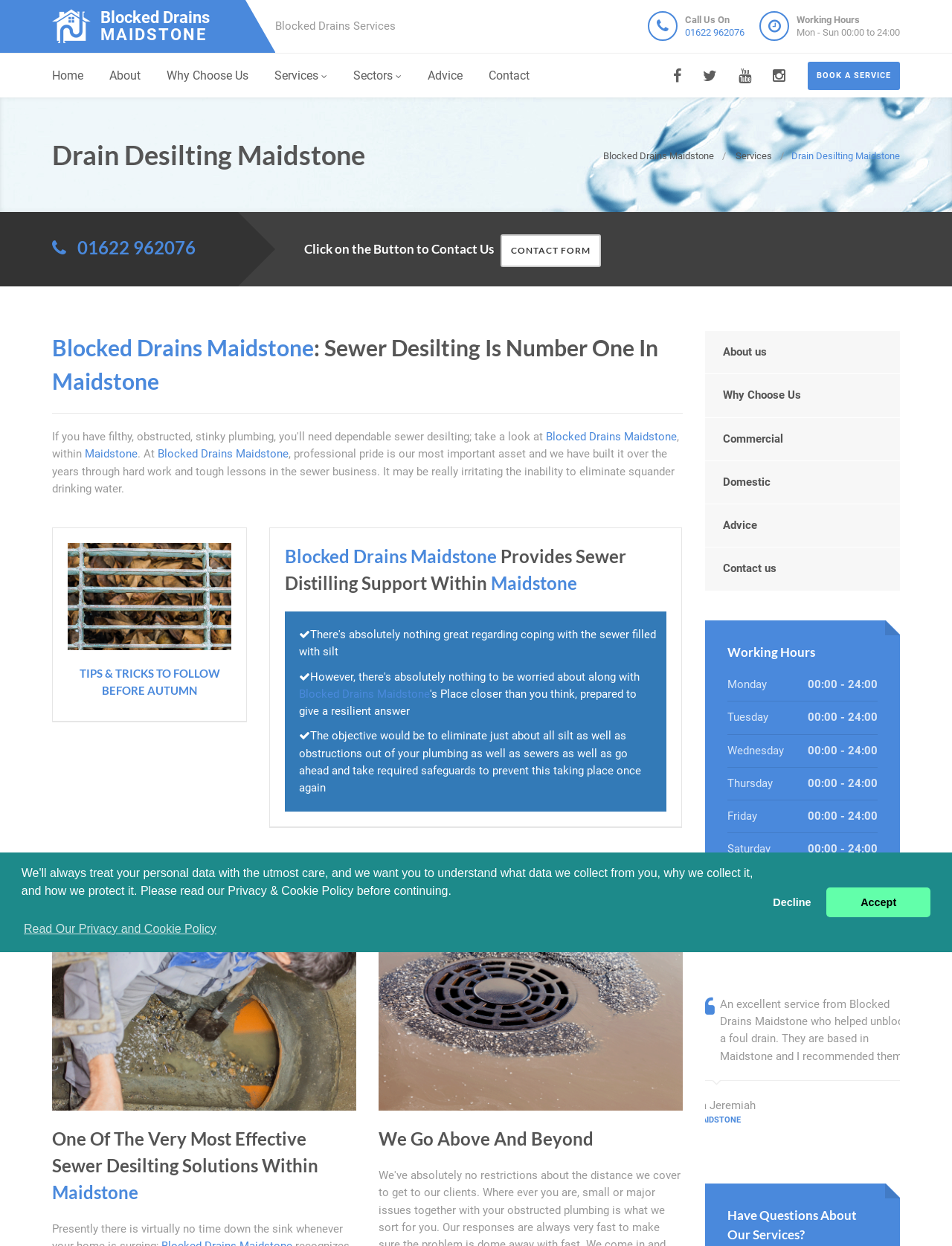Predict the bounding box of the UI element based on this description: "Home".

[0.055, 0.043, 0.088, 0.079]